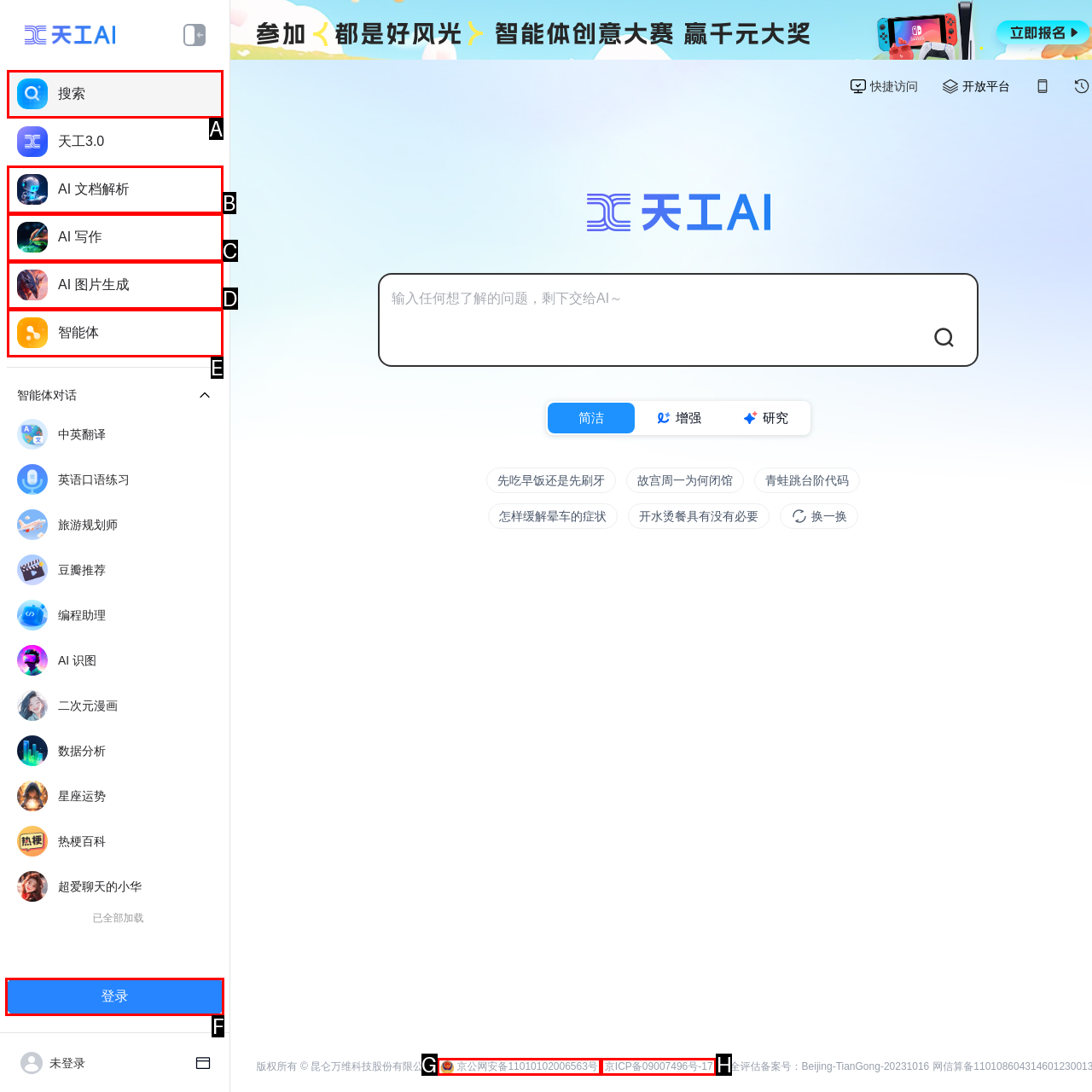Pick the option that best fits the description: Kill Lenin inside. Reply with the letter of the matching option directly.

None